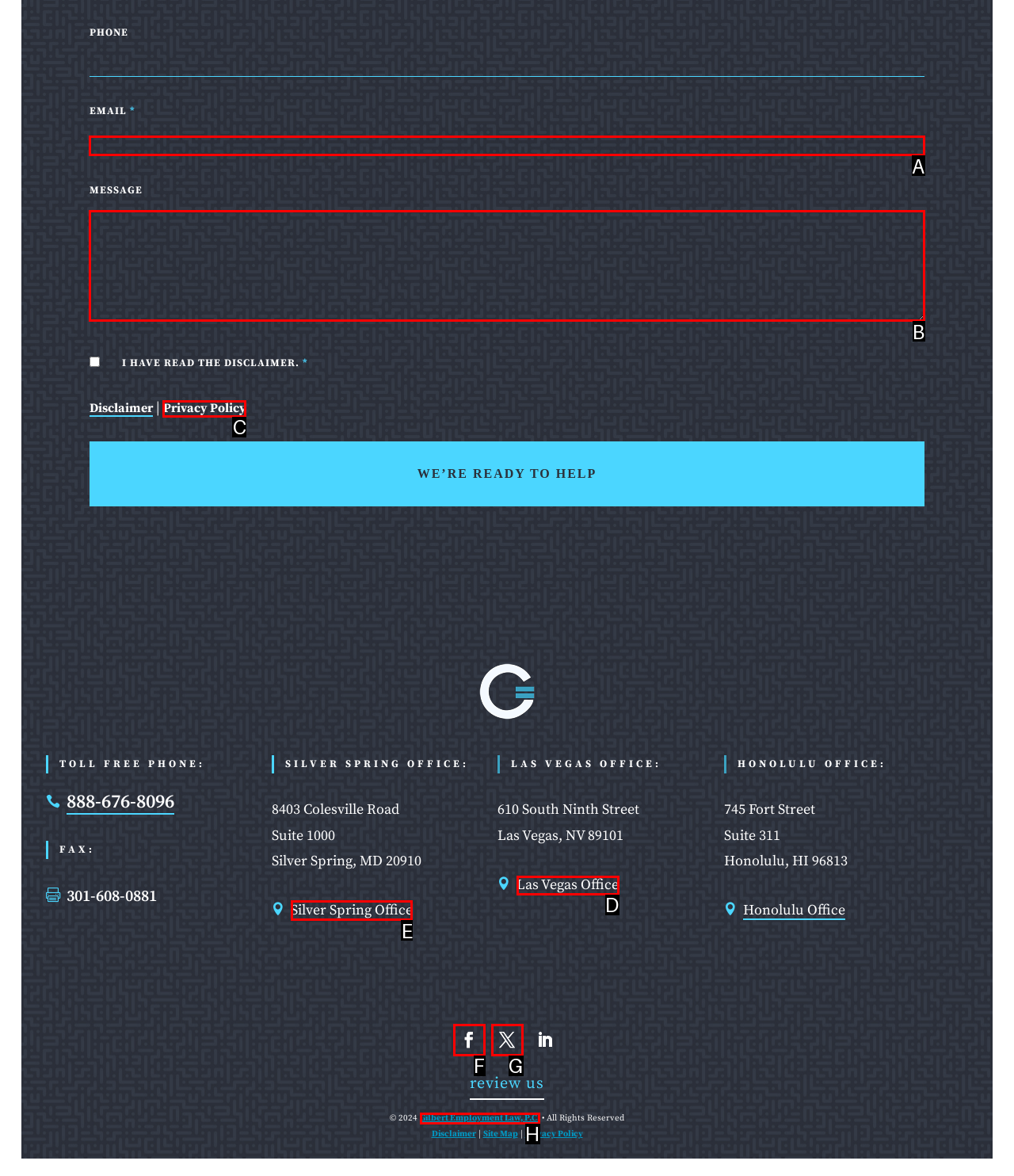Identify which lettered option completes the task: Navigate to the 'ACADEMICS' section. Provide the letter of the correct choice.

None